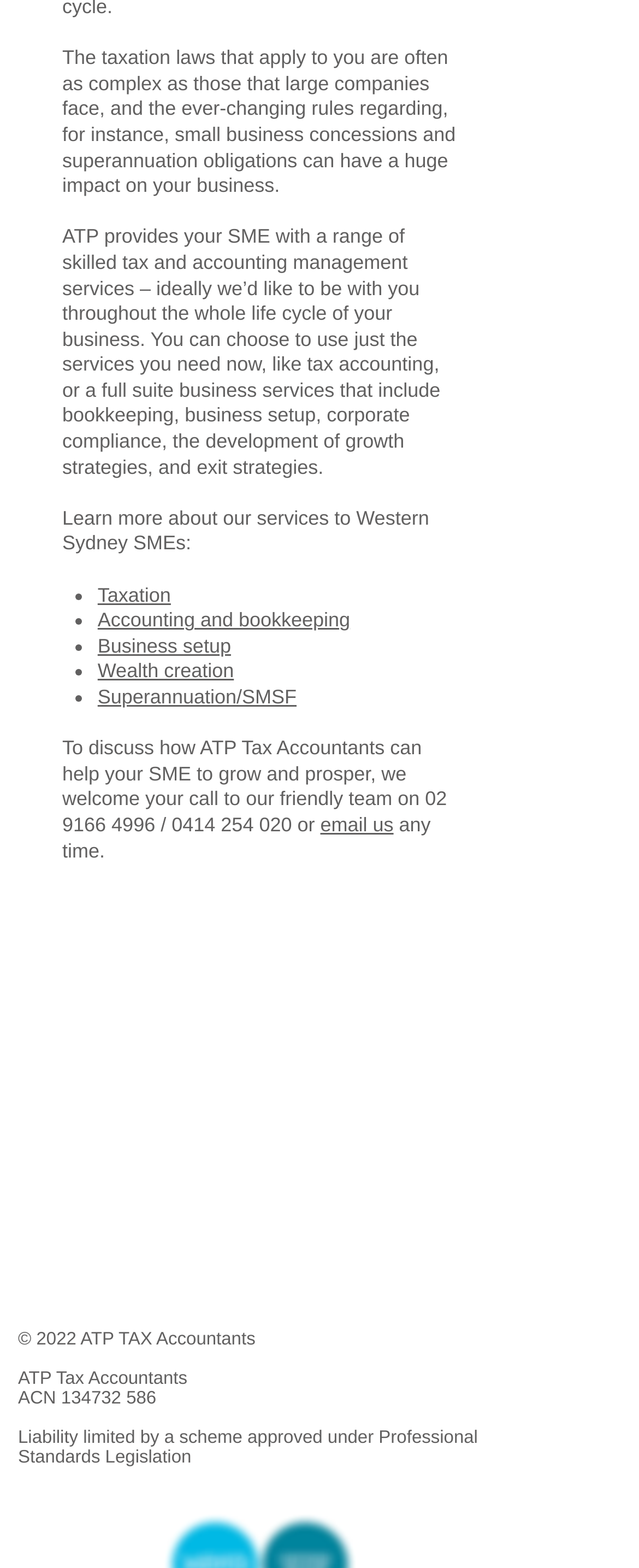Provide your answer to the question using just one word or phrase: How can I contact ATP Tax Accountants?

Call or email